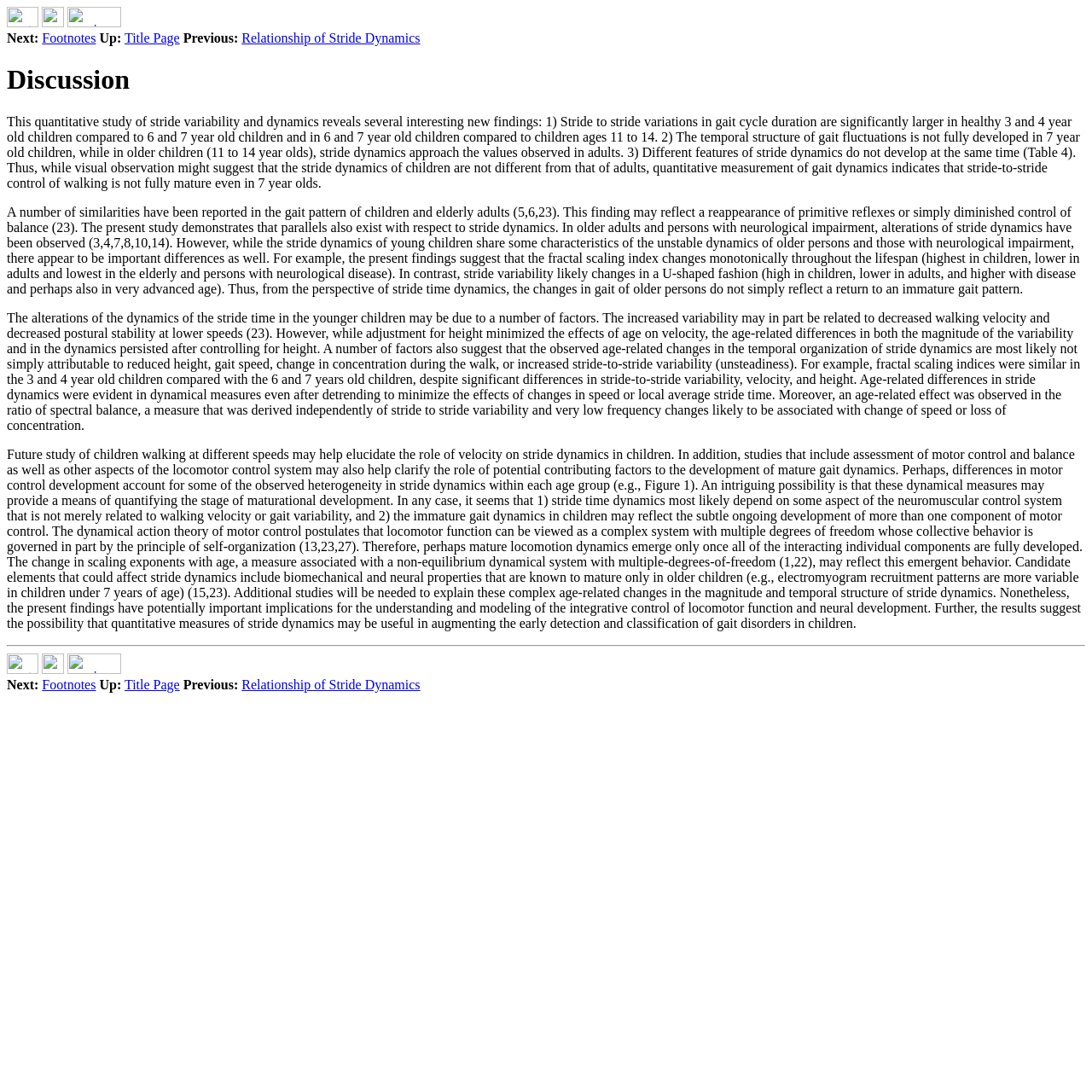Using the image as a reference, answer the following question in as much detail as possible:
What is the significance of fractal scaling indices in the study?

The study mentions that fractal scaling indices change monotonically throughout the lifespan, with higher values in children and lower values in adults and the elderly, suggesting that fractal scaling indices reflect developmental changes in stride dynamics and may be a useful measure of maturational development.